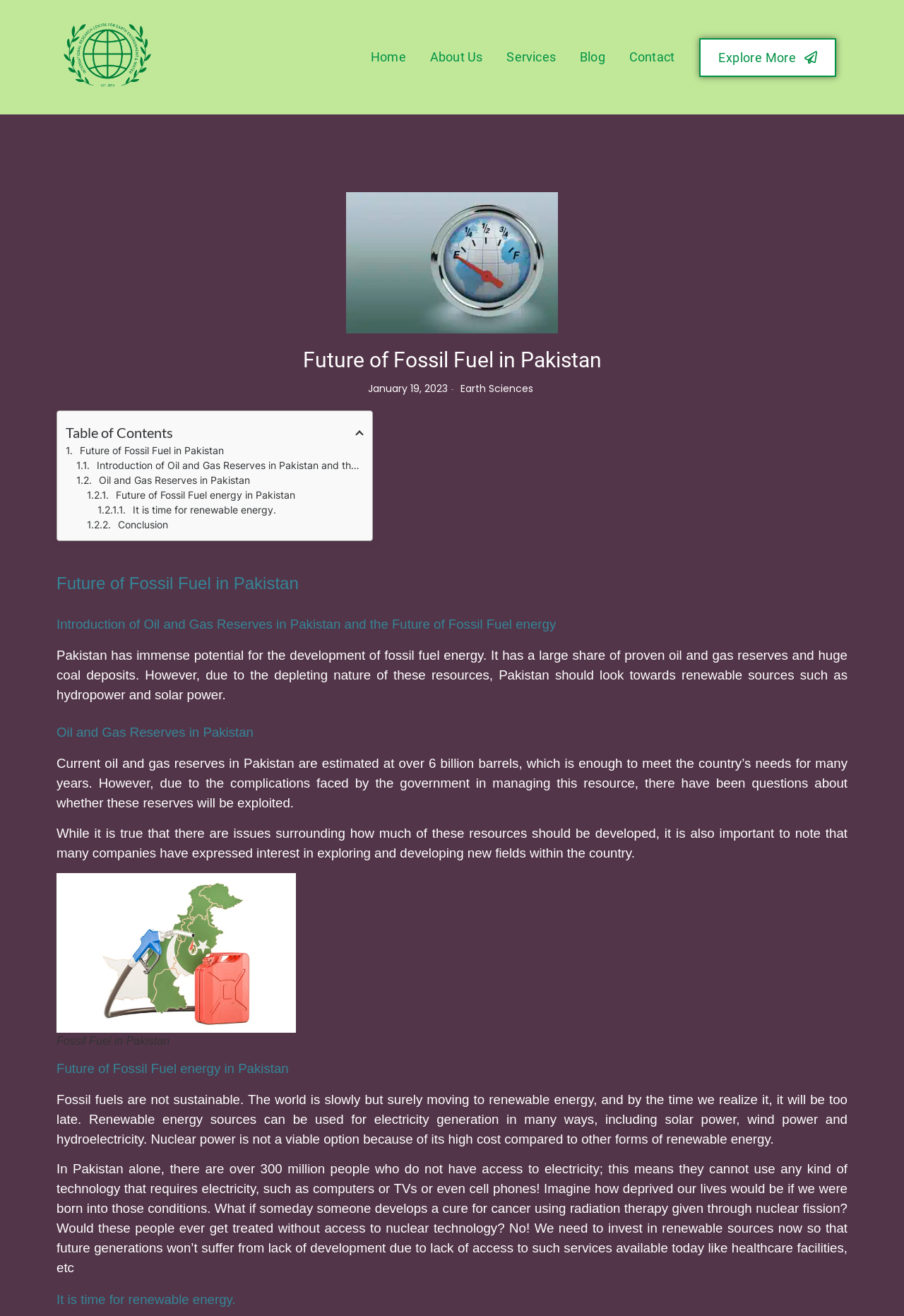Provide a comprehensive description of the webpage.

The webpage is about the future of fossil fuel in Pakistan, with a focus on the need to transition to renewable energy sources. At the top, there is a navigation menu with links to "Home", "About Us", "Services", "Blog", and "Contact". Below this, there is a large image related to fossil fuel in Pakistan.

The main content of the page is divided into sections, each with a heading and descriptive text. The first section is an introduction to the topic, followed by sections on oil and gas reserves in Pakistan, the future of fossil fuel energy in Pakistan, and the need to transition to renewable energy.

There are a total of 7 headings on the page, each with a descriptive text section below it. The text sections provide information on the current state of fossil fuel energy in Pakistan, the potential for renewable energy sources, and the importance of investing in these sources for future generations.

There are also two images on the page, one at the top and another in the section on fossil fuel energy in Pakistan. The image at the top is a general image related to the topic, while the second image is a figure with a caption.

In the top-right corner of the page, there is a table of contents with links to each of the sections on the page. This allows users to quickly navigate to a specific section of interest.